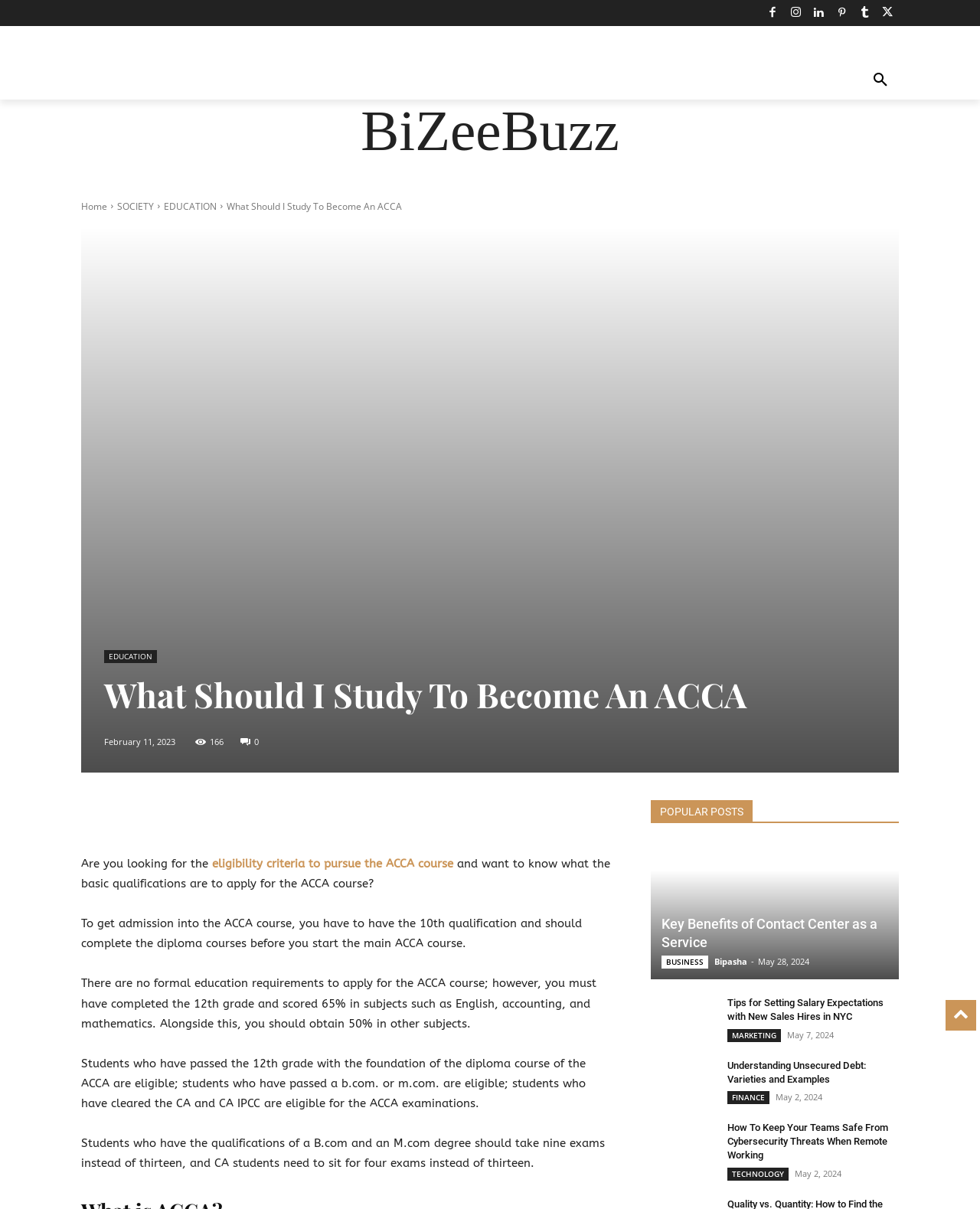Pinpoint the bounding box coordinates of the clickable element needed to complete the instruction: "Click on the 'Key Benefits of Contact Center as a Service' link". The coordinates should be provided as four float numbers between 0 and 1: [left, top, right, bottom].

[0.664, 0.697, 0.917, 0.81]